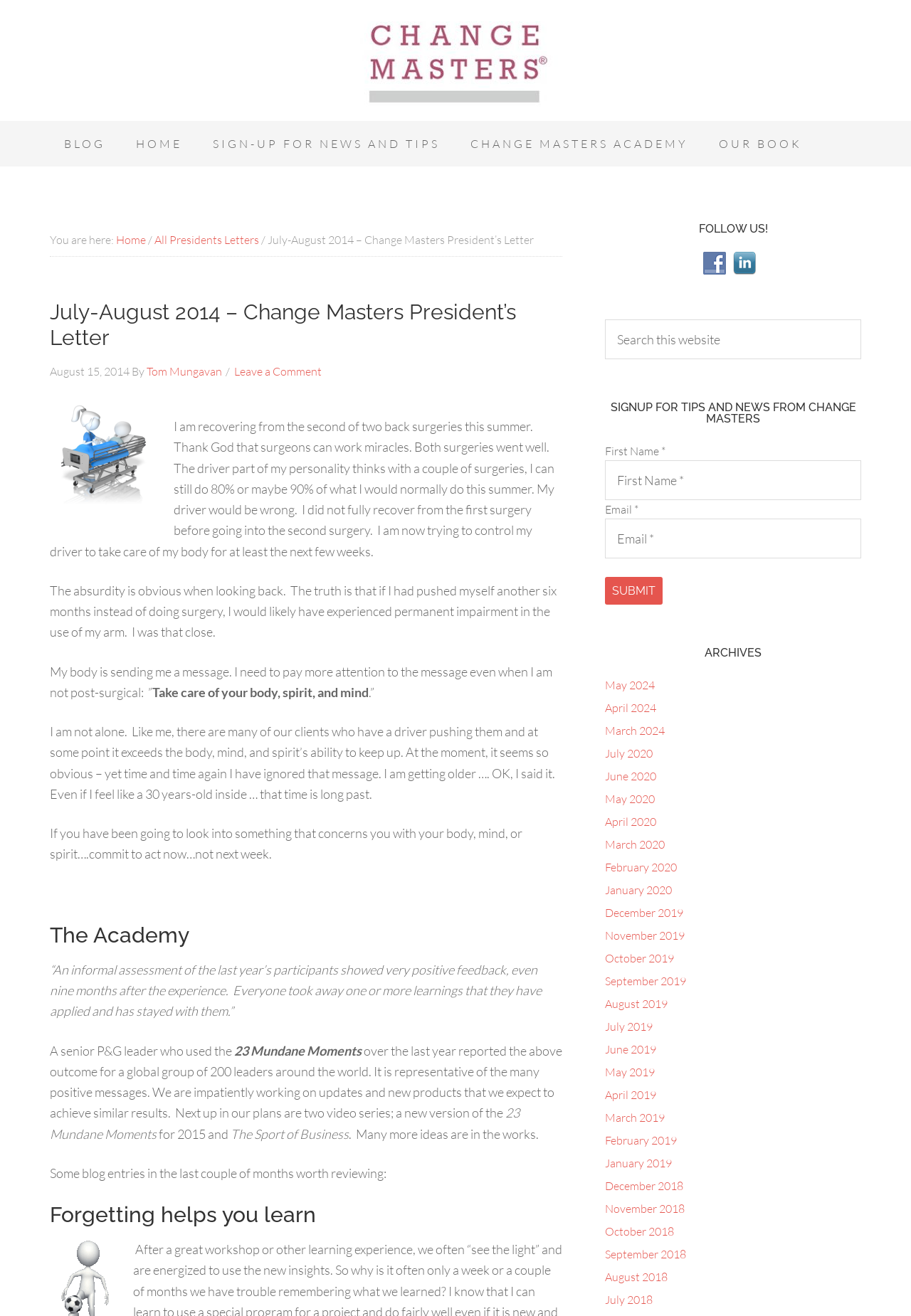Determine the bounding box coordinates for the clickable element to execute this instruction: "Click on the 'BLOG' link". Provide the coordinates as four float numbers between 0 and 1, i.e., [left, top, right, bottom].

[0.055, 0.092, 0.131, 0.126]